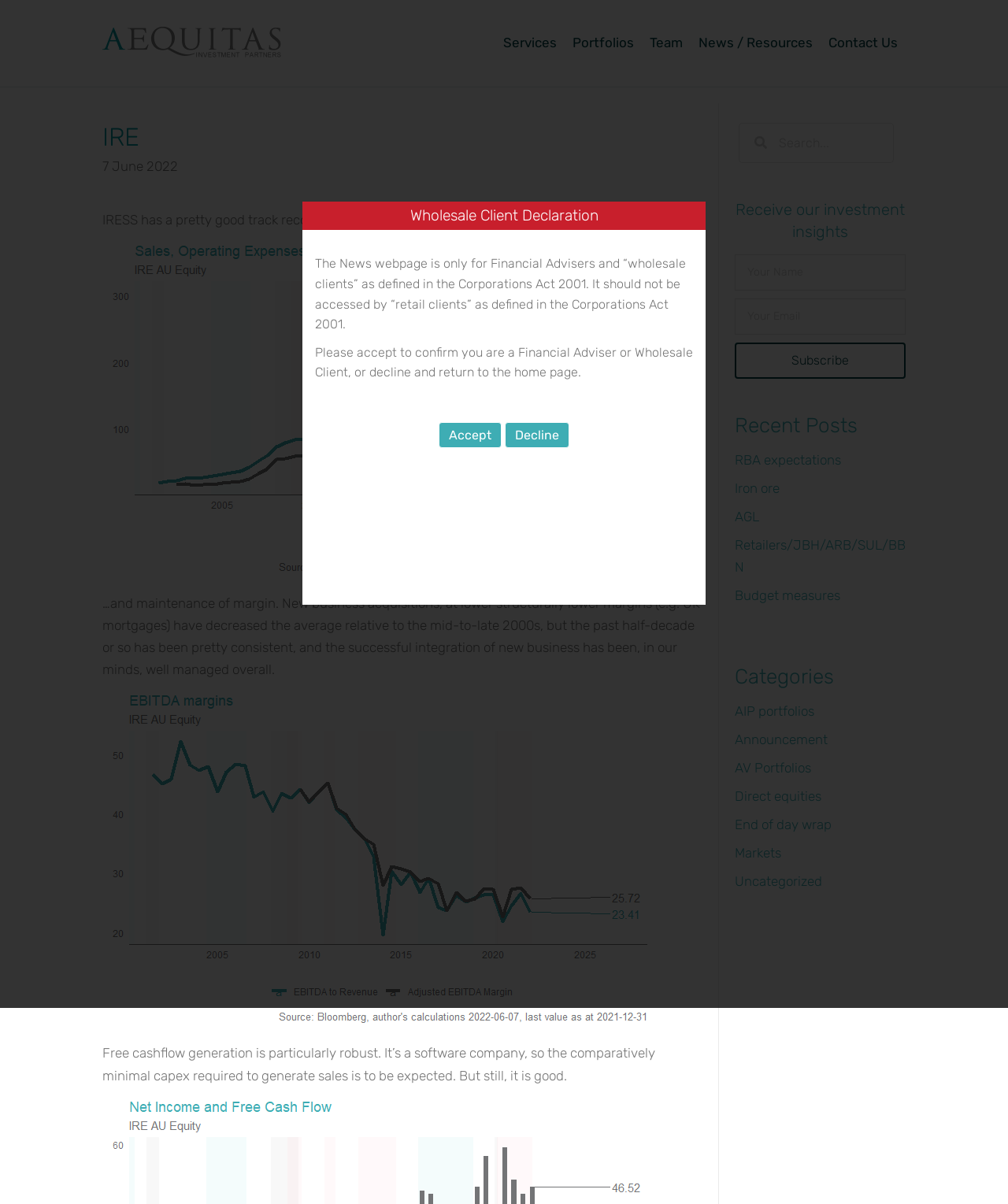Using the webpage screenshot, locate the HTML element that fits the following description and provide its bounding box: "Services".

[0.491, 0.018, 0.56, 0.053]